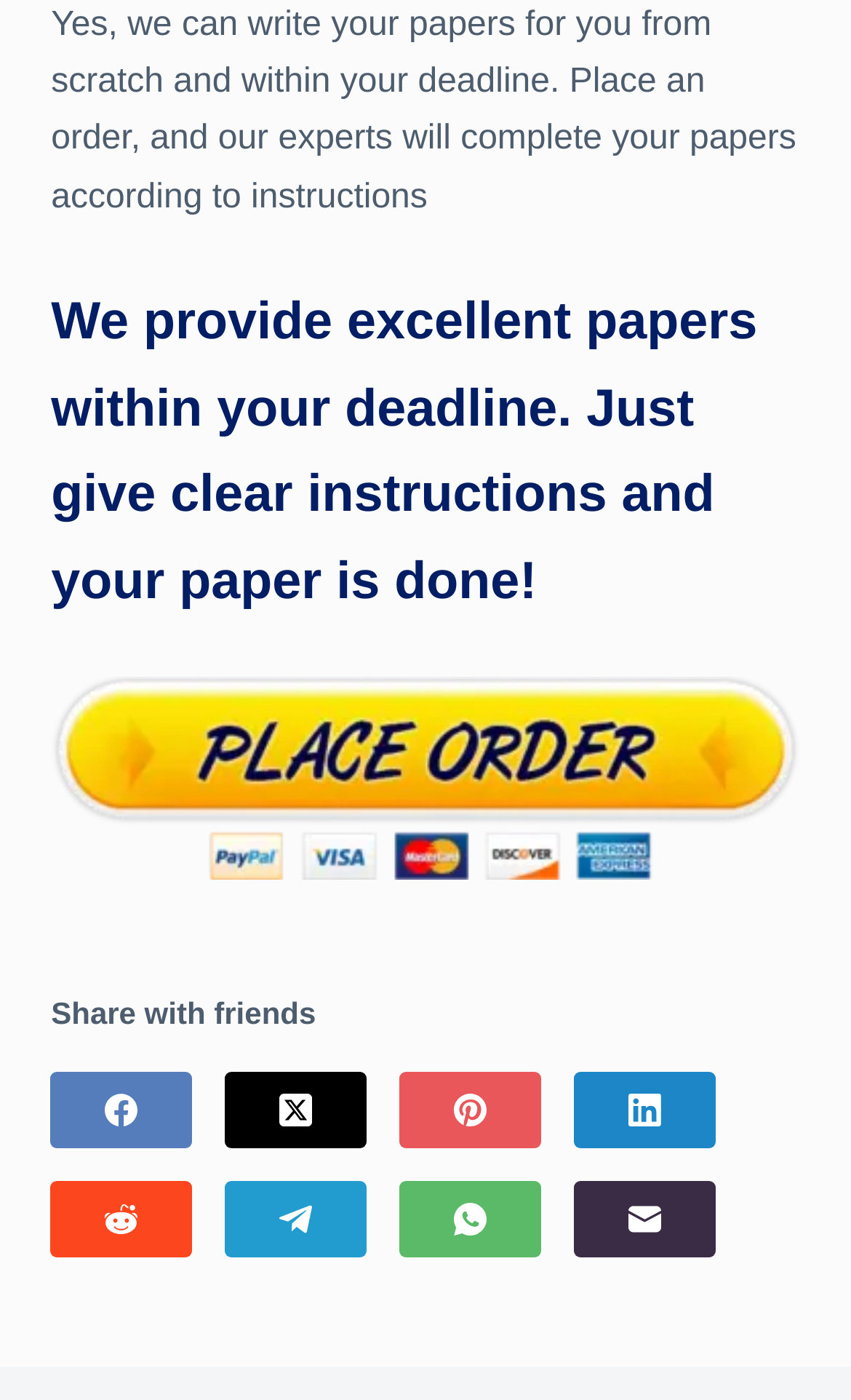Please identify the bounding box coordinates of the element's region that should be clicked to execute the following instruction: "Click the 'PLACE YOUR ORDER' button". The bounding box coordinates must be four float numbers between 0 and 1, i.e., [left, top, right, bottom].

[0.06, 0.542, 0.94, 0.569]